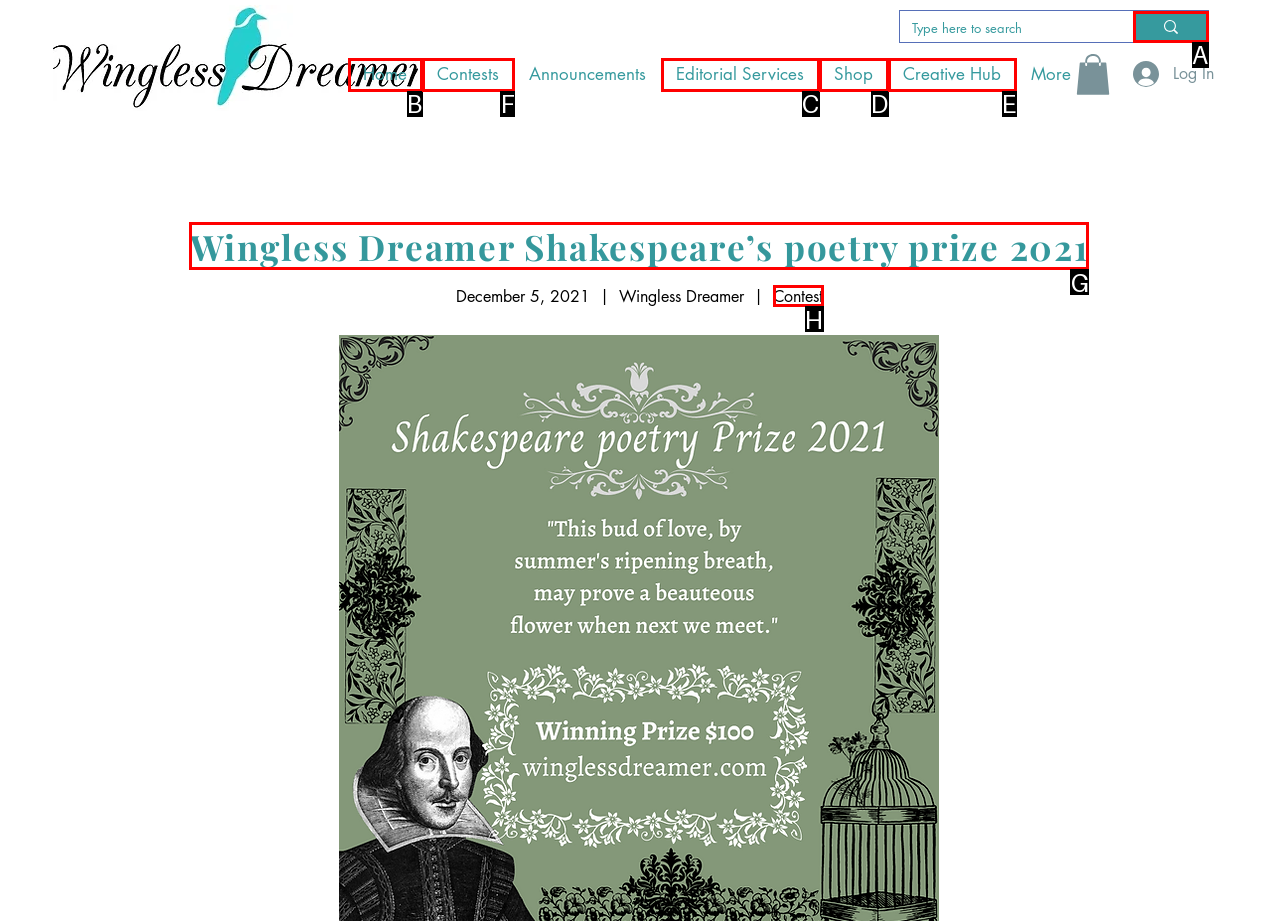Select the letter associated with the UI element you need to click to perform the following action: Go to Contests page
Reply with the correct letter from the options provided.

F